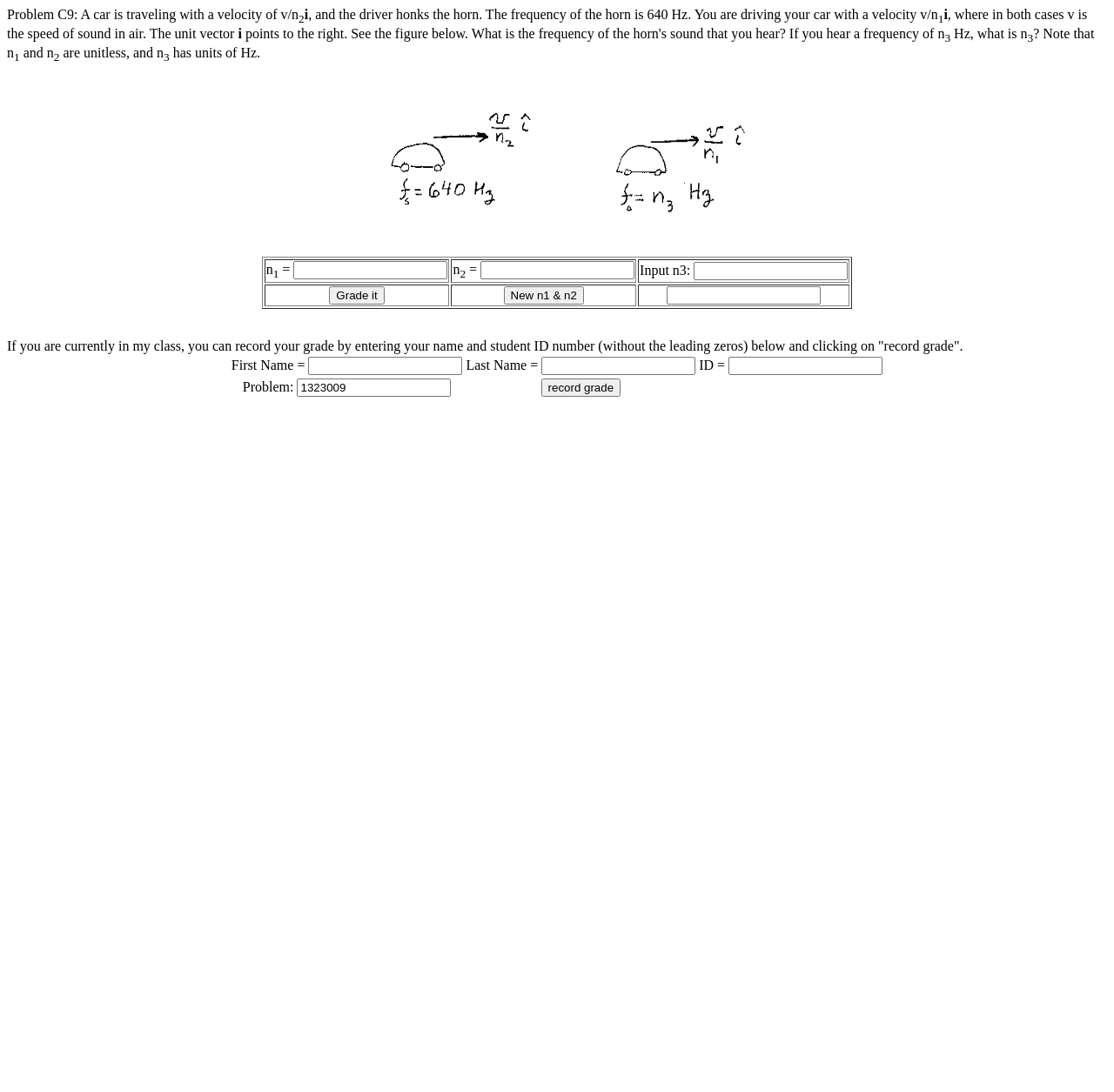Provide the bounding box coordinates of the HTML element described as: "parent_node: First Name = name="stuname1"". The bounding box coordinates should be four float numbers between 0 and 1, i.e., [left, top, right, bottom].

[0.277, 0.326, 0.415, 0.343]